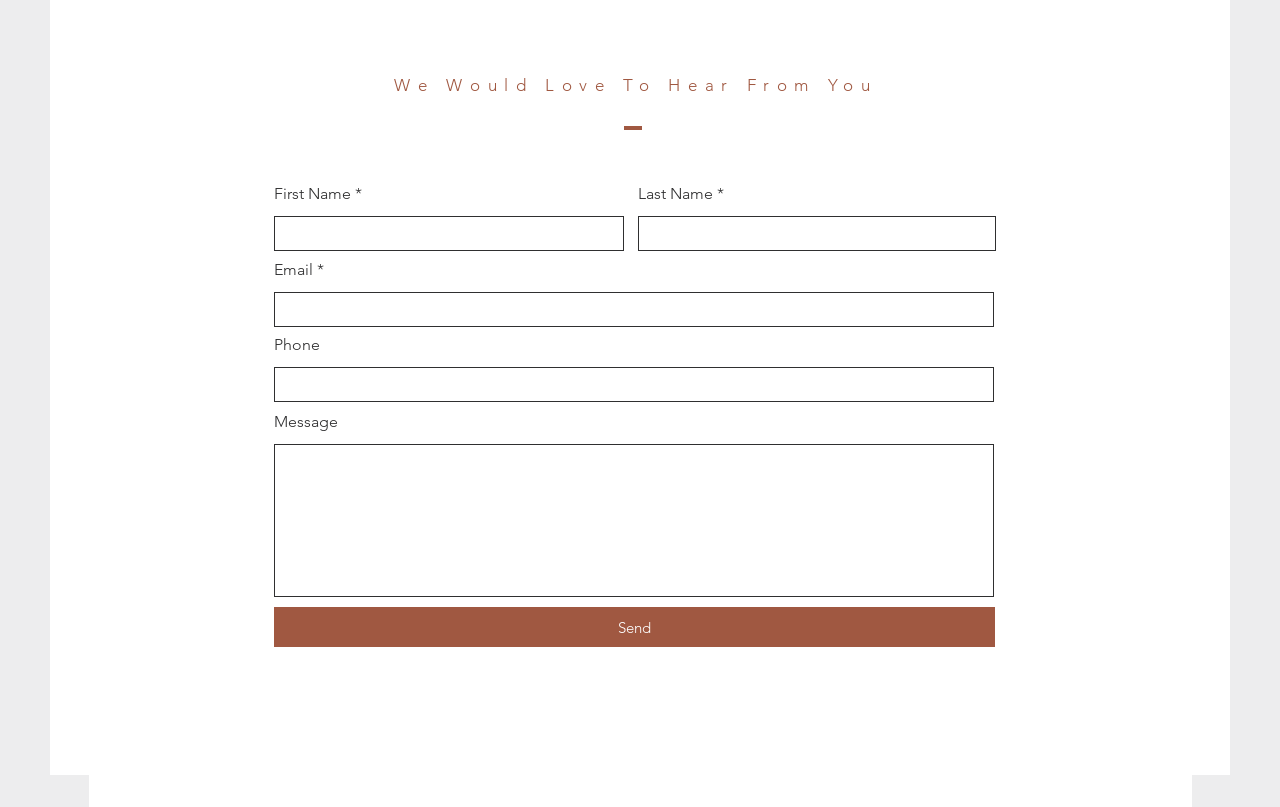Bounding box coordinates must be specified in the format (top-left x, top-left y, bottom-right x, bottom-right y). All values should be floating point numbers between 0 and 1. What are the bounding box coordinates of the UI element described as: name="first-name"

[0.214, 0.268, 0.488, 0.312]